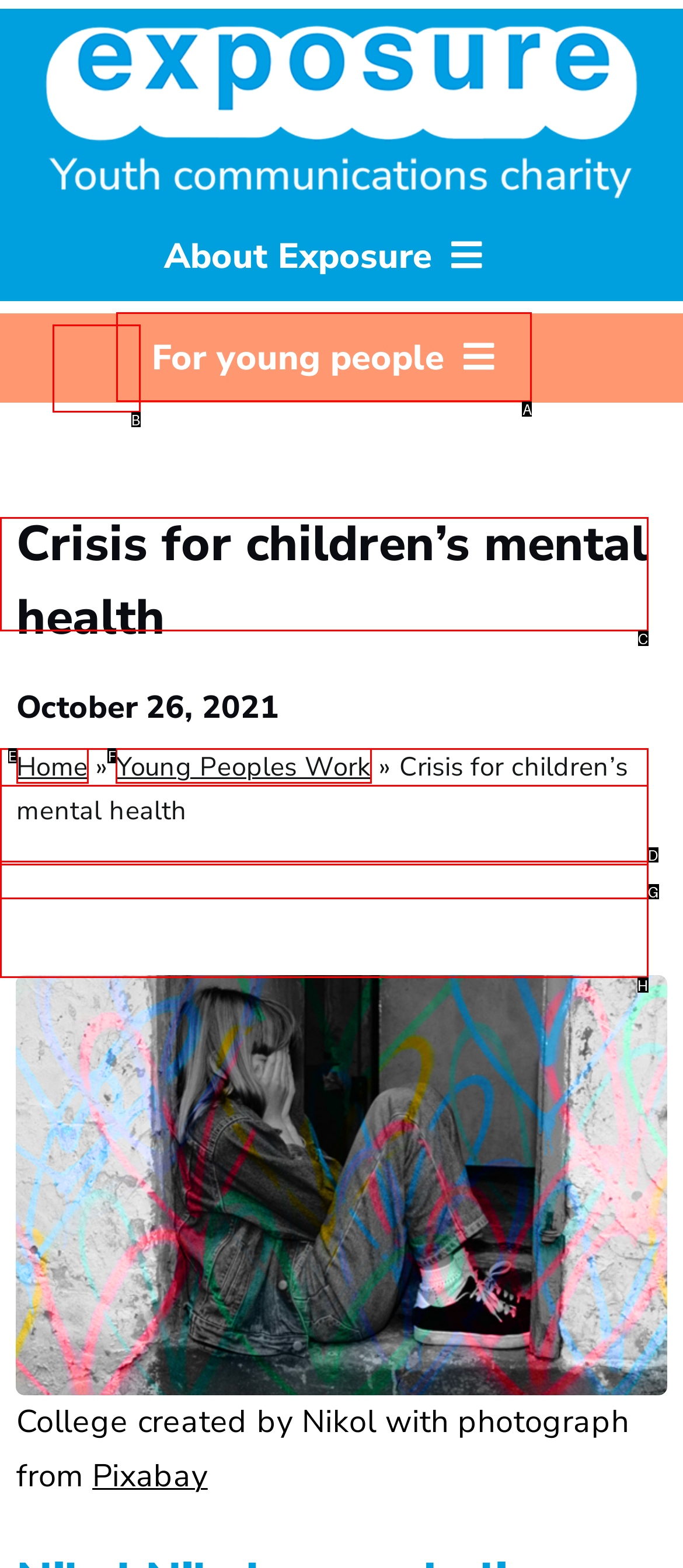Choose the HTML element that best fits the given description: Portfolios. Answer by stating the letter of the option.

C